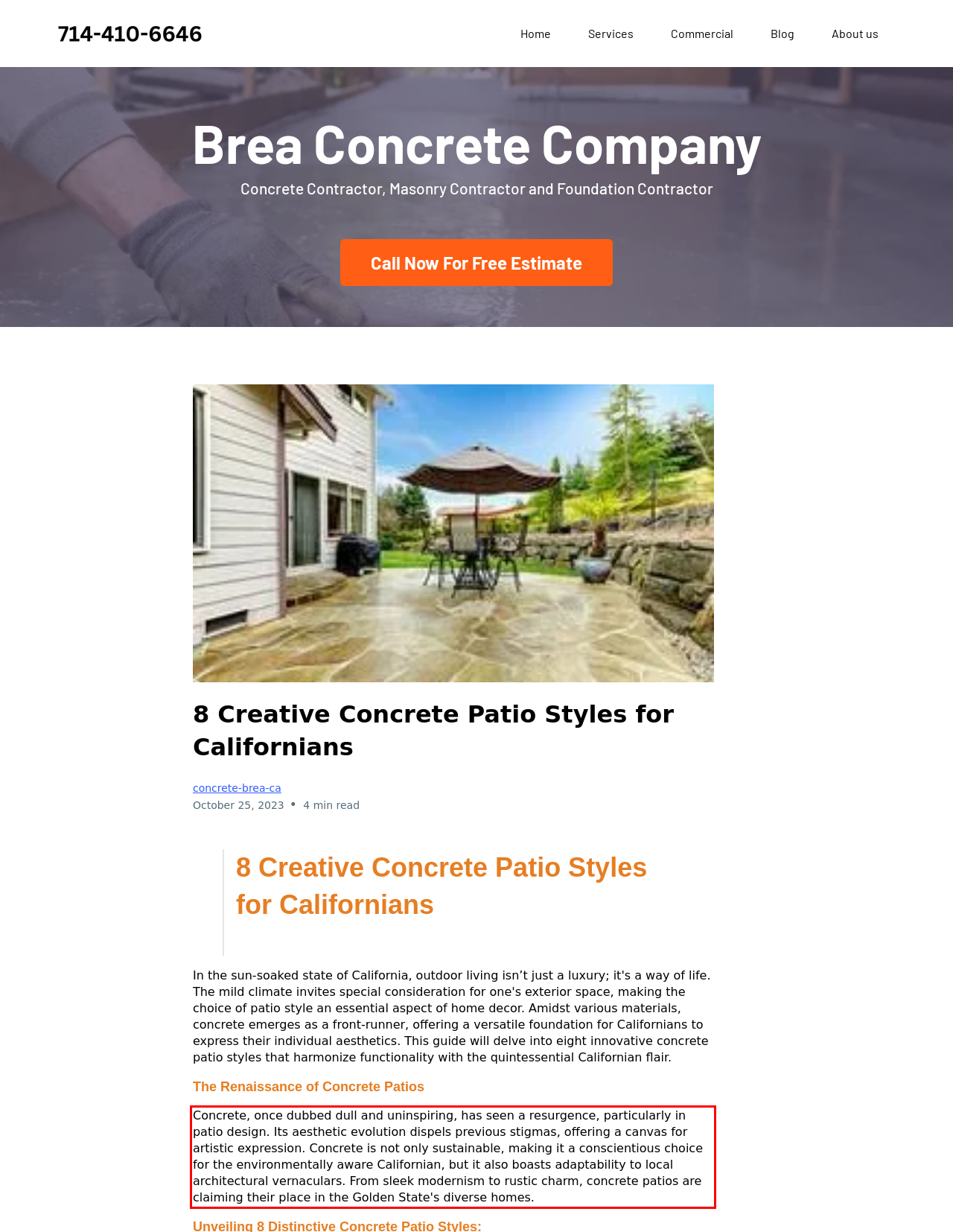You are provided with a screenshot of a webpage containing a red bounding box. Please extract the text enclosed by this red bounding box.

Concrete, once dubbed dull and uninspiring, has seen a resurgence, particularly in patio design. Its aesthetic evolution dispels previous stigmas, offering a canvas for artistic expression. Concrete is not only sustainable, making it a conscientious choice for the environmentally aware Californian, but it also boasts adaptability to local architectural vernaculars. From sleek modernism to rustic charm, concrete patios are claiming their place in the Golden State's diverse homes.